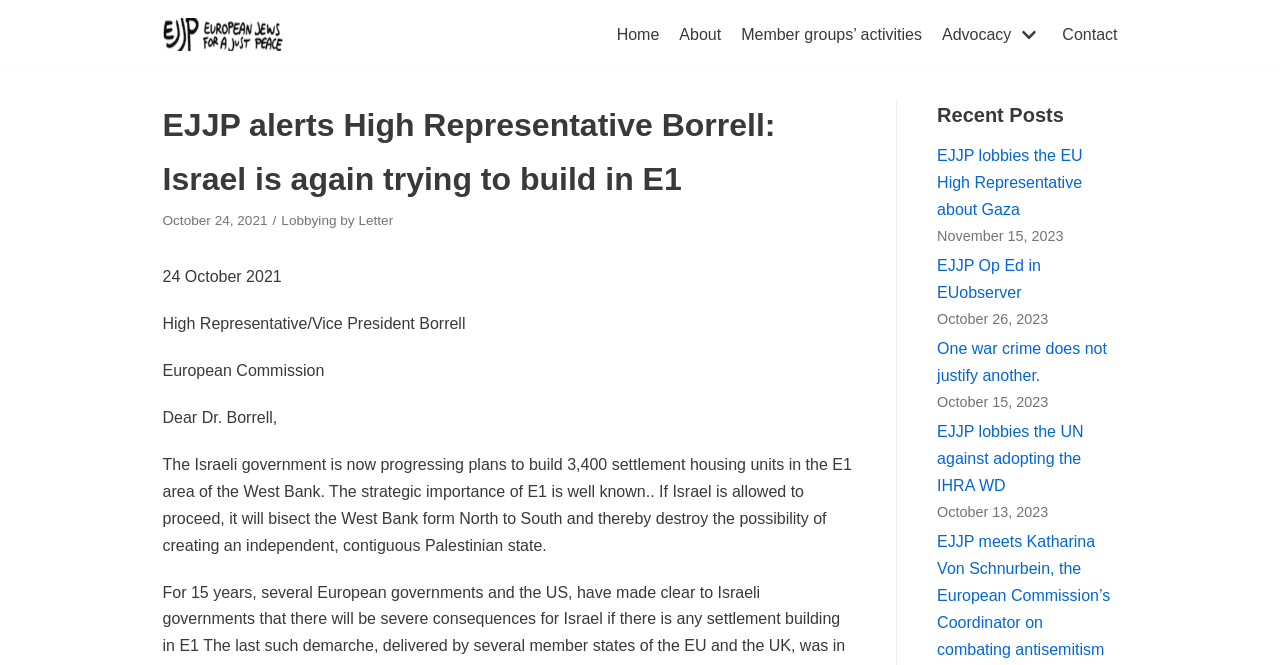Can you find the bounding box coordinates for the element to click on to achieve the instruction: "View 'Recent Posts'"?

[0.732, 0.157, 0.831, 0.19]